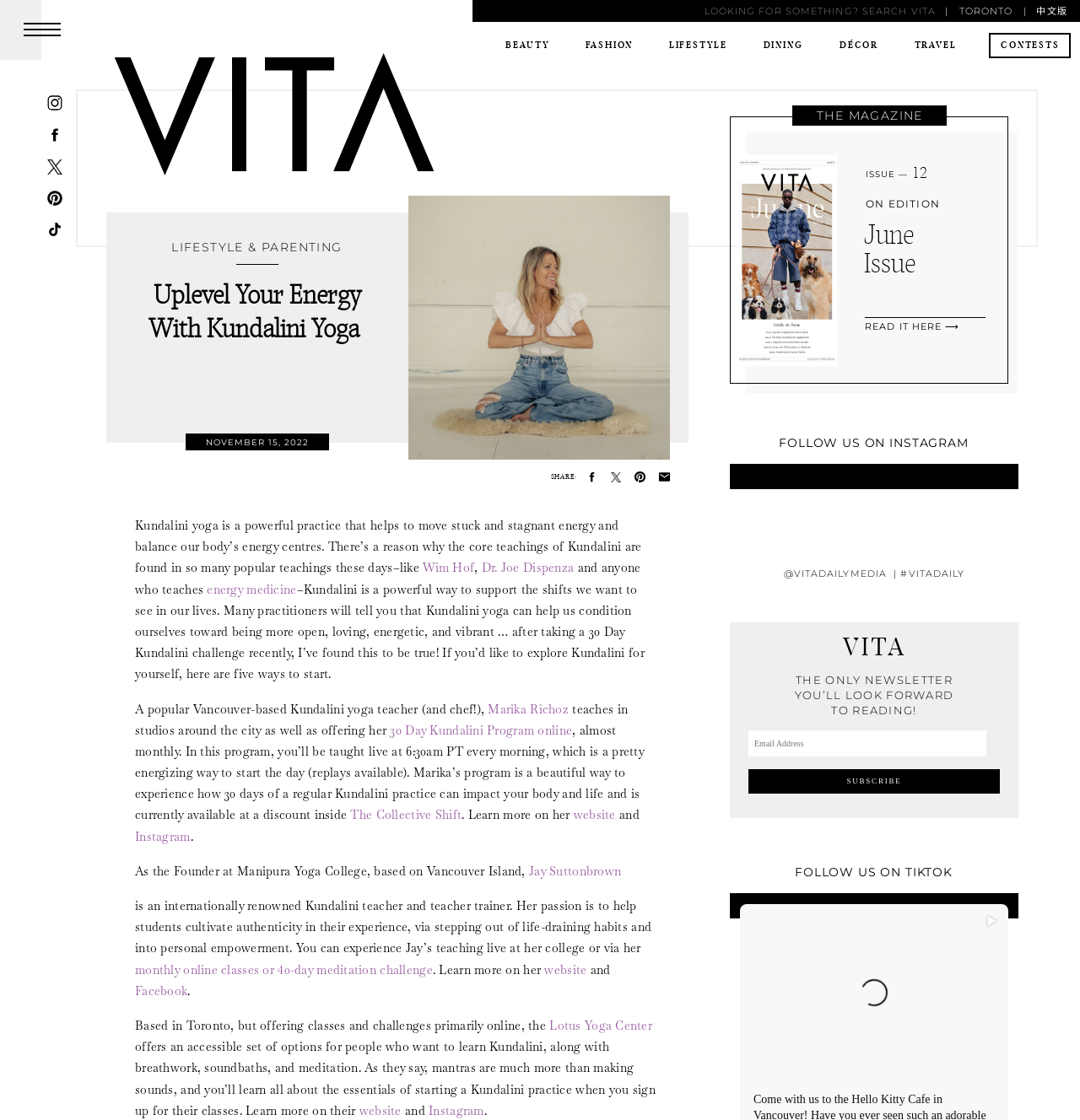Provide an in-depth description of the elements and layout of the webpage.

This webpage is about VITA Daily, a magazine that covers various topics such as beauty, fashion, lifestyle, and more. At the top of the page, there is a search bar and a navigation menu with links to different sections of the magazine, including Toronto, Beauty, Fashion, Lifestyle, Dining, Décor, Contests, and Travel.

Below the navigation menu, there is a section dedicated to the current issue of the magazine, with a heading that reads "THE MAGAZINE" and a link to read the issue online. There is also a section that promotes the magazine's newsletter, with a heading that reads "THE ONLY NEWSLETTER YOU'LL LOOK FORWARD TO READING!" and a call-to-action button to subscribe.

The main content of the page is an article about Kundalini yoga, with a heading that reads "Uplevel Your Energy With Kundalini Yoga". The article discusses the benefits of Kundalini yoga and how it can help balance the body's energy centers. It also mentions two popular teachers of Kundalini yoga, Marika Richoz and Jay Suttonbrown, and provides links to their websites and social media profiles.

Throughout the page, there are several images and icons, including a logo for VITA Daily at the top of the page and social media icons for Instagram, TikTok, and Facebook. There are also several links to external websites and online classes, as well as a call-to-action button to subscribe to the magazine's newsletter.